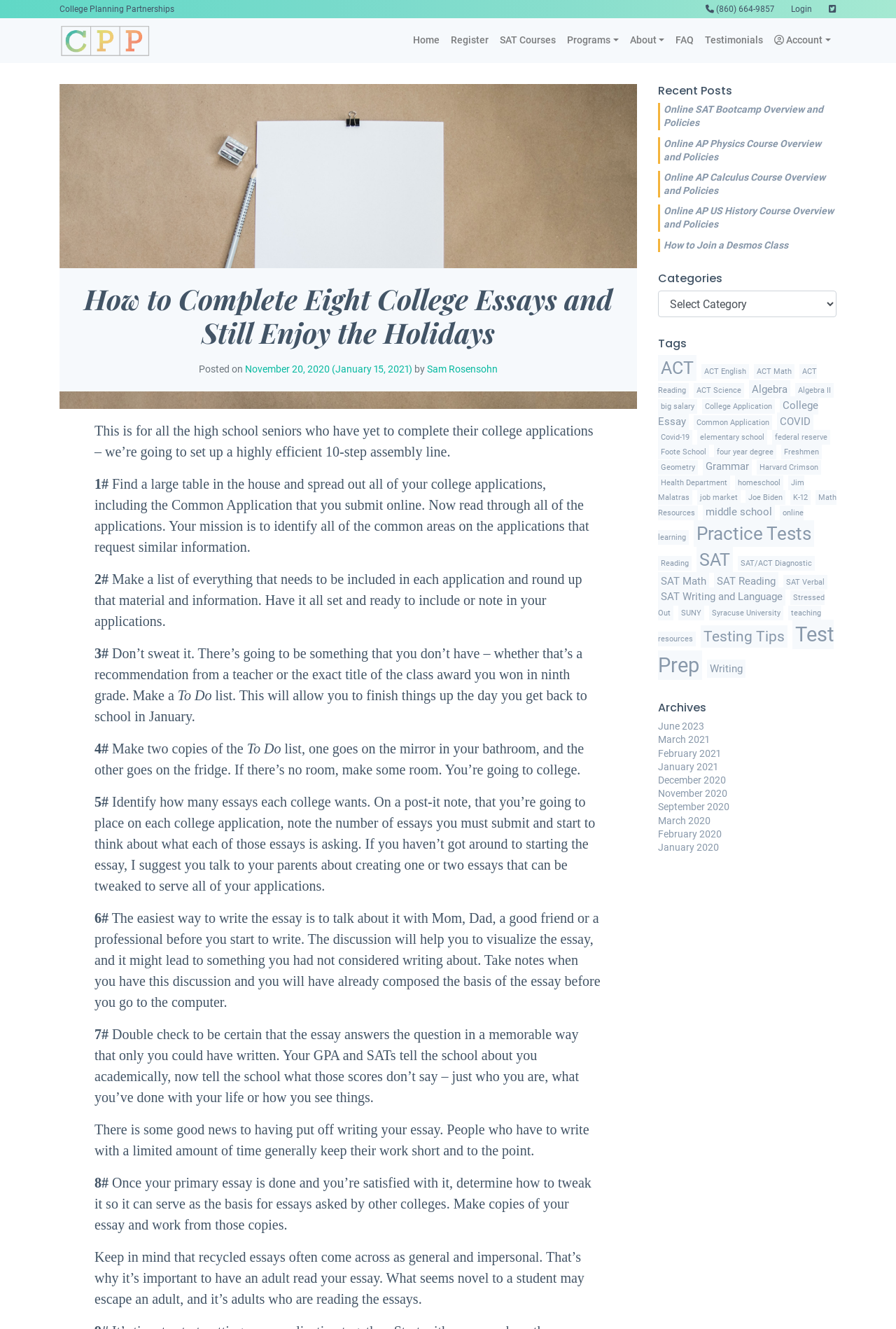From the details in the image, provide a thorough response to the question: How many categories are listed?

I counted the number of links under the 'Categories' heading and found 26 categories listed, including ACT, Algebra, College Application, and more.